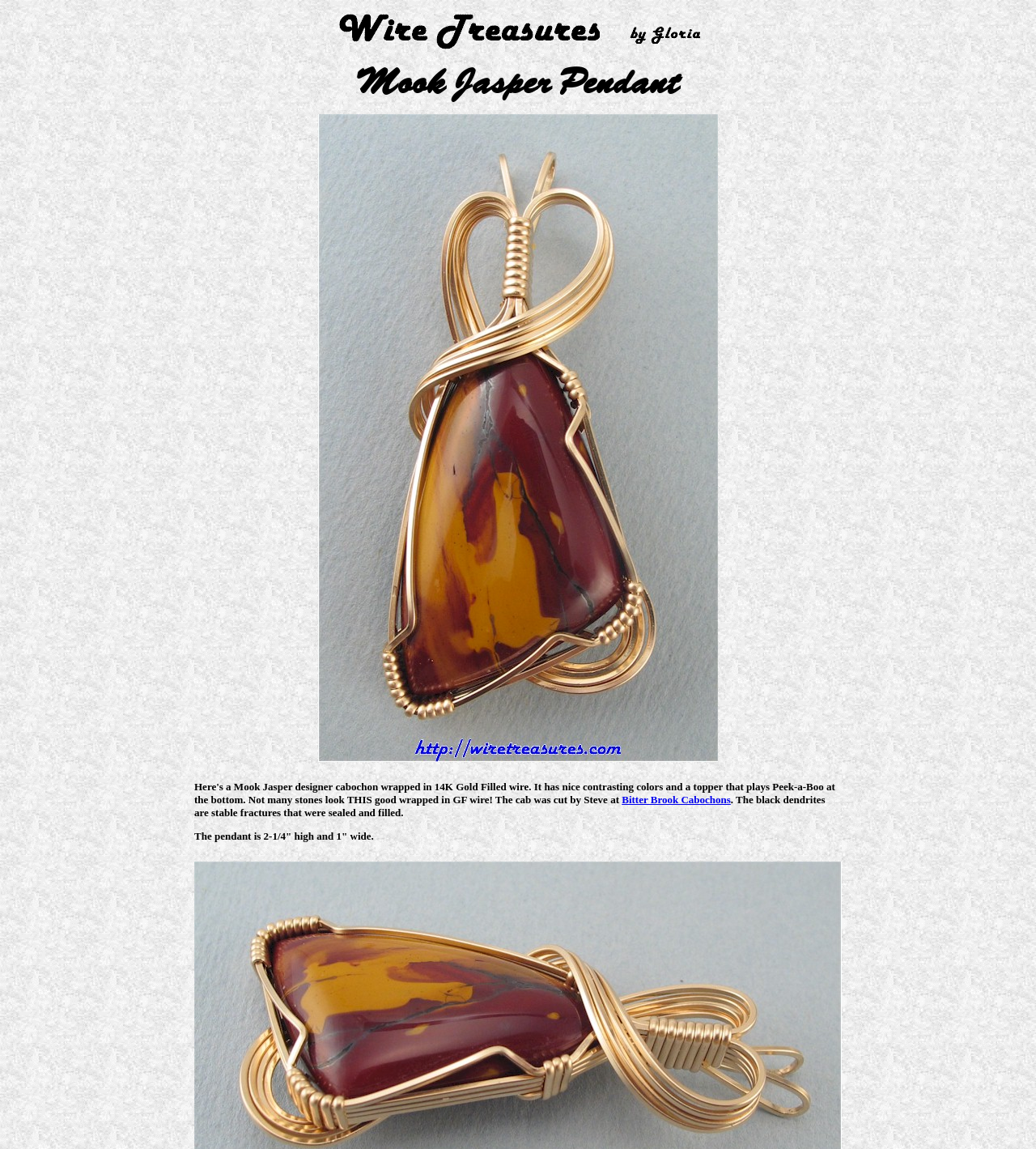Given the description "Bitter Brook Cabochons", determine the bounding box of the corresponding UI element.

[0.6, 0.691, 0.705, 0.701]